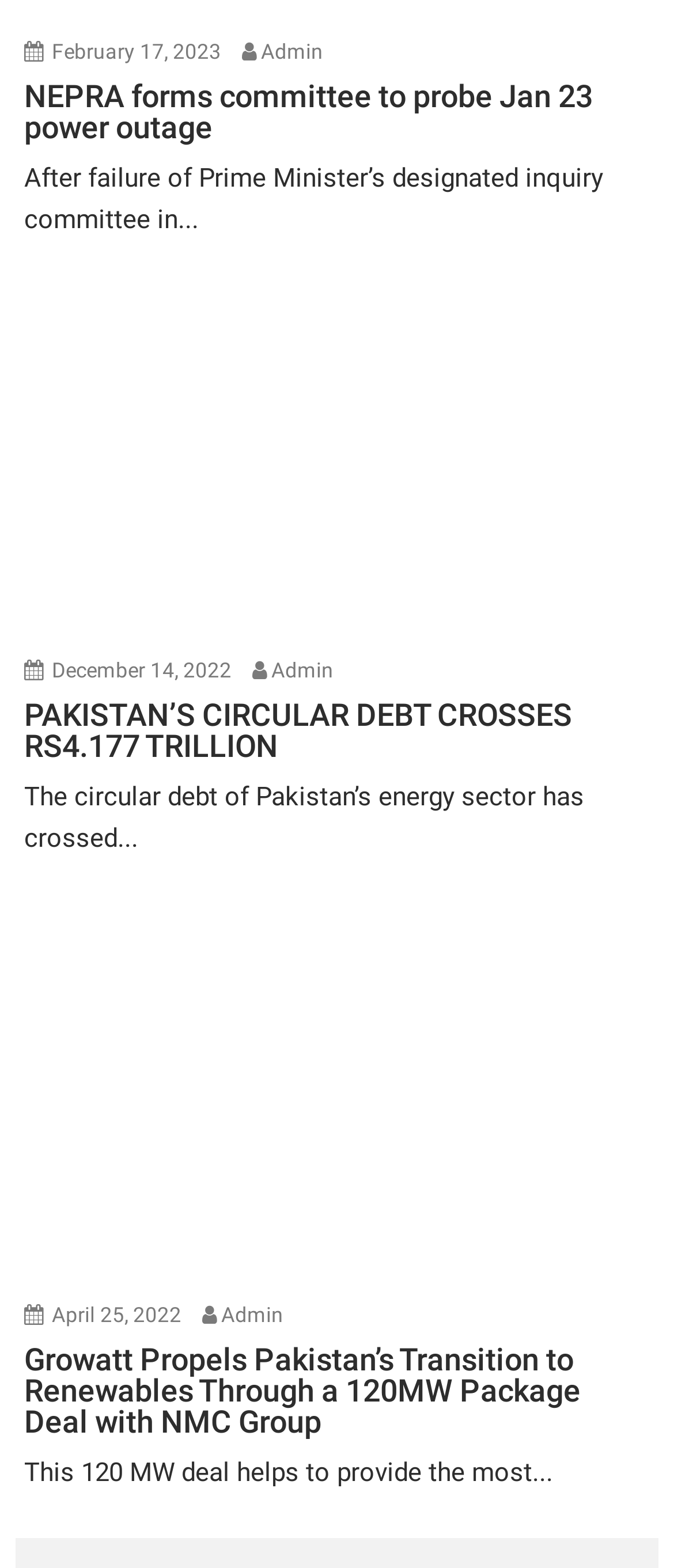Respond to the following question with a brief word or phrase:
What is the author of the news articles?

Admin